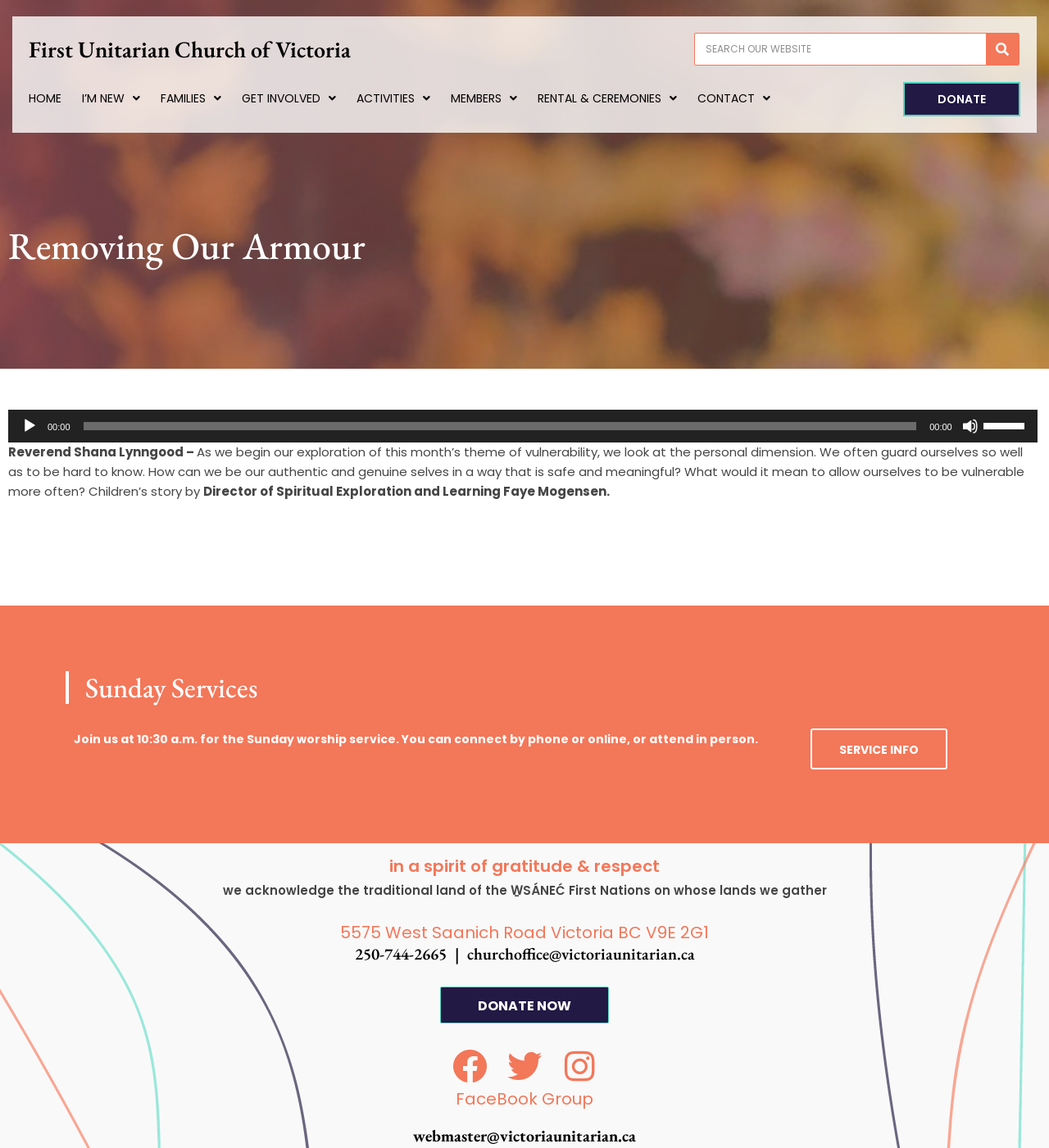What is the theme of this month?
Based on the screenshot, answer the question with a single word or phrase.

Vulnerability